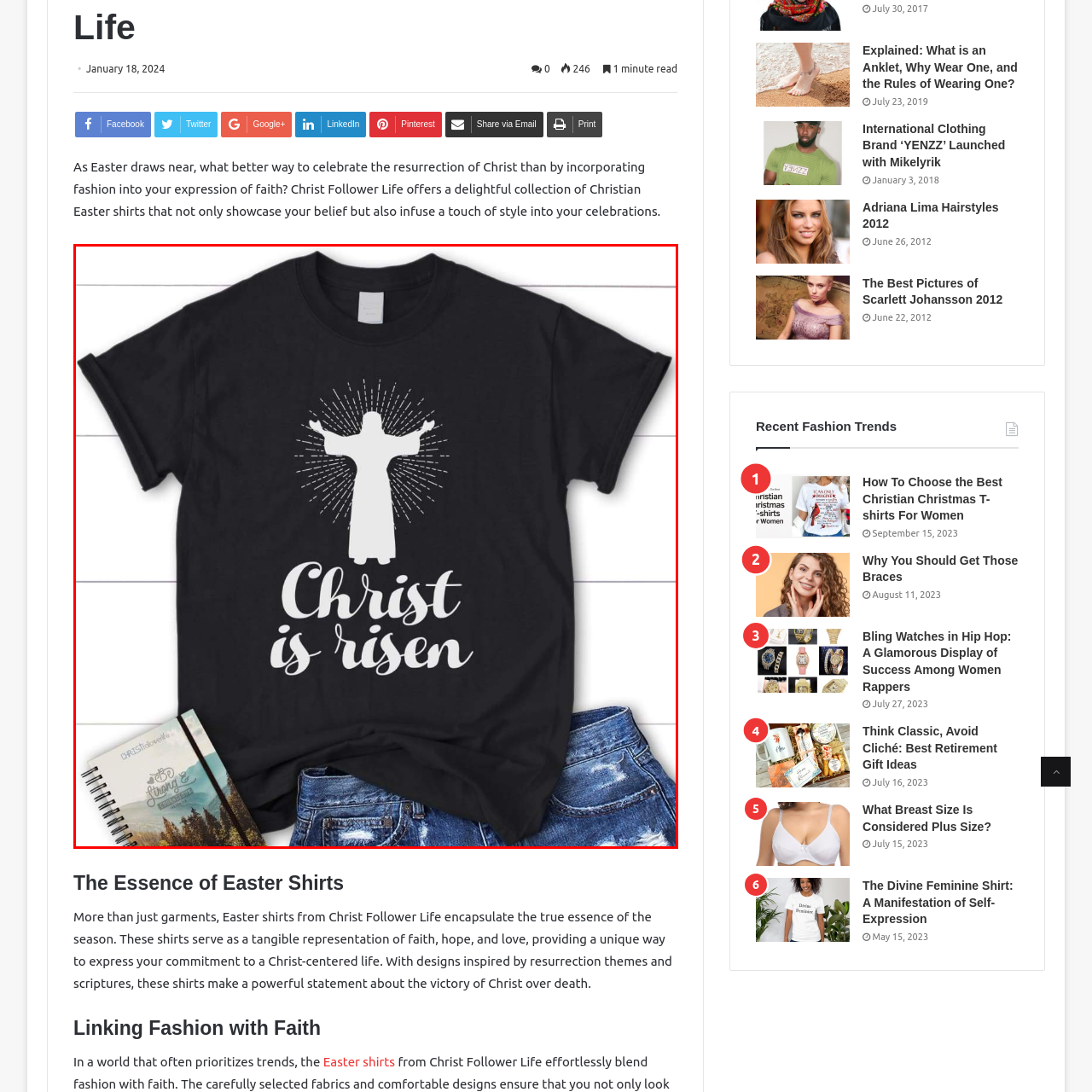Offer a detailed description of the content within the red-framed image.

The image features a stylish black t-shirt adorned with a striking design of a figure with outstretched arms, symbolizing celebration and resurrection. Below the figure, the words "Christ is risen" are elegantly scripted, conveying a powerful message of faith and hope. The shirt's design is enhanced by radiating lines that impart a sense of light and joy, embodying the spirit of the Easter celebration. Accompanying the shirt are casual blue denim shorts, suggesting a relaxed and contemporary look fitting for festive occasions. This ensemble resonates with the theme of integrating fashion with faith, making it a perfect choice for expressing one's beliefs with style during Easter festivities.